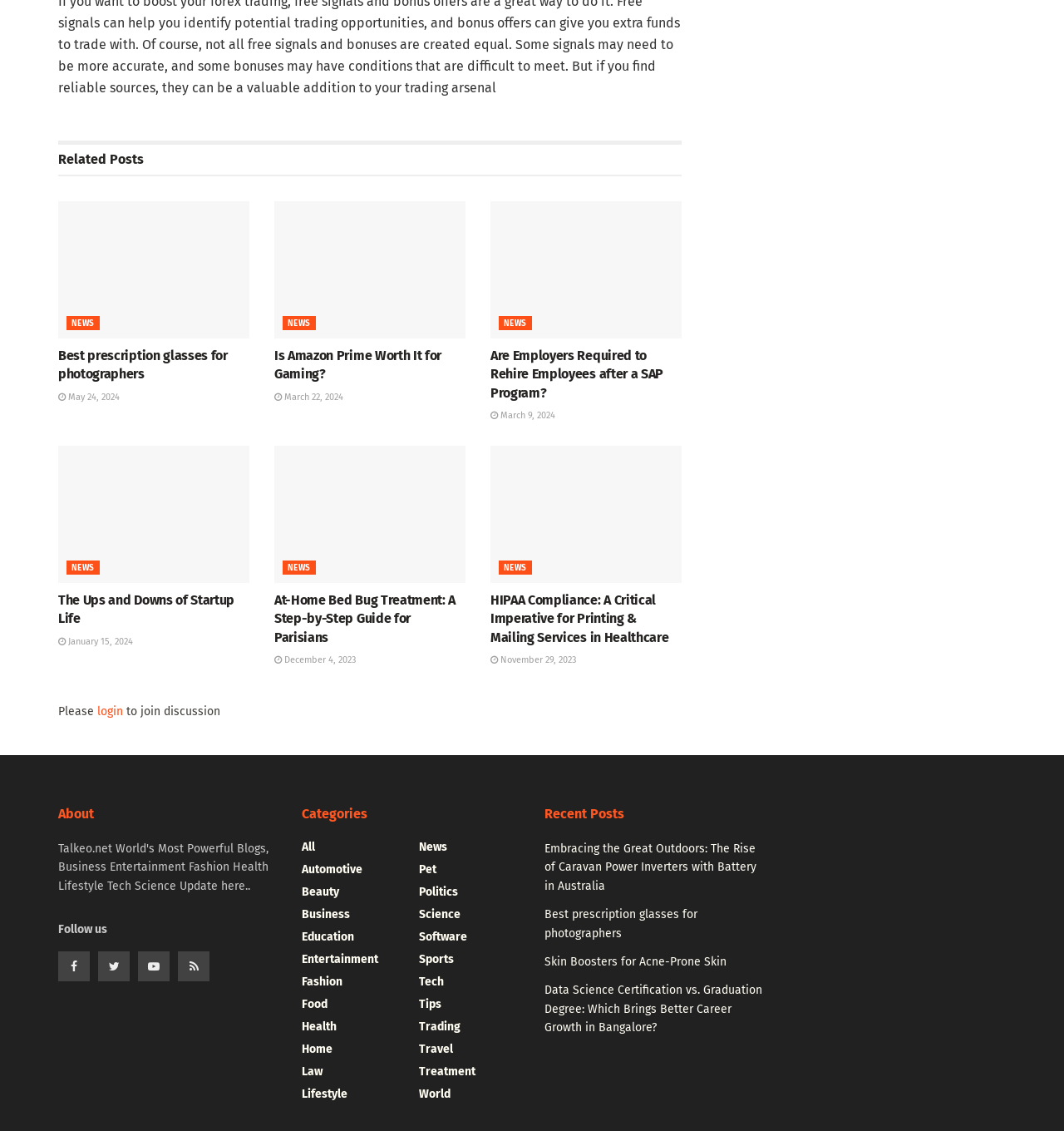Please identify the bounding box coordinates of the element on the webpage that should be clicked to follow this instruction: "Login to join the discussion". The bounding box coordinates should be given as four float numbers between 0 and 1, formatted as [left, top, right, bottom].

[0.091, 0.623, 0.116, 0.636]